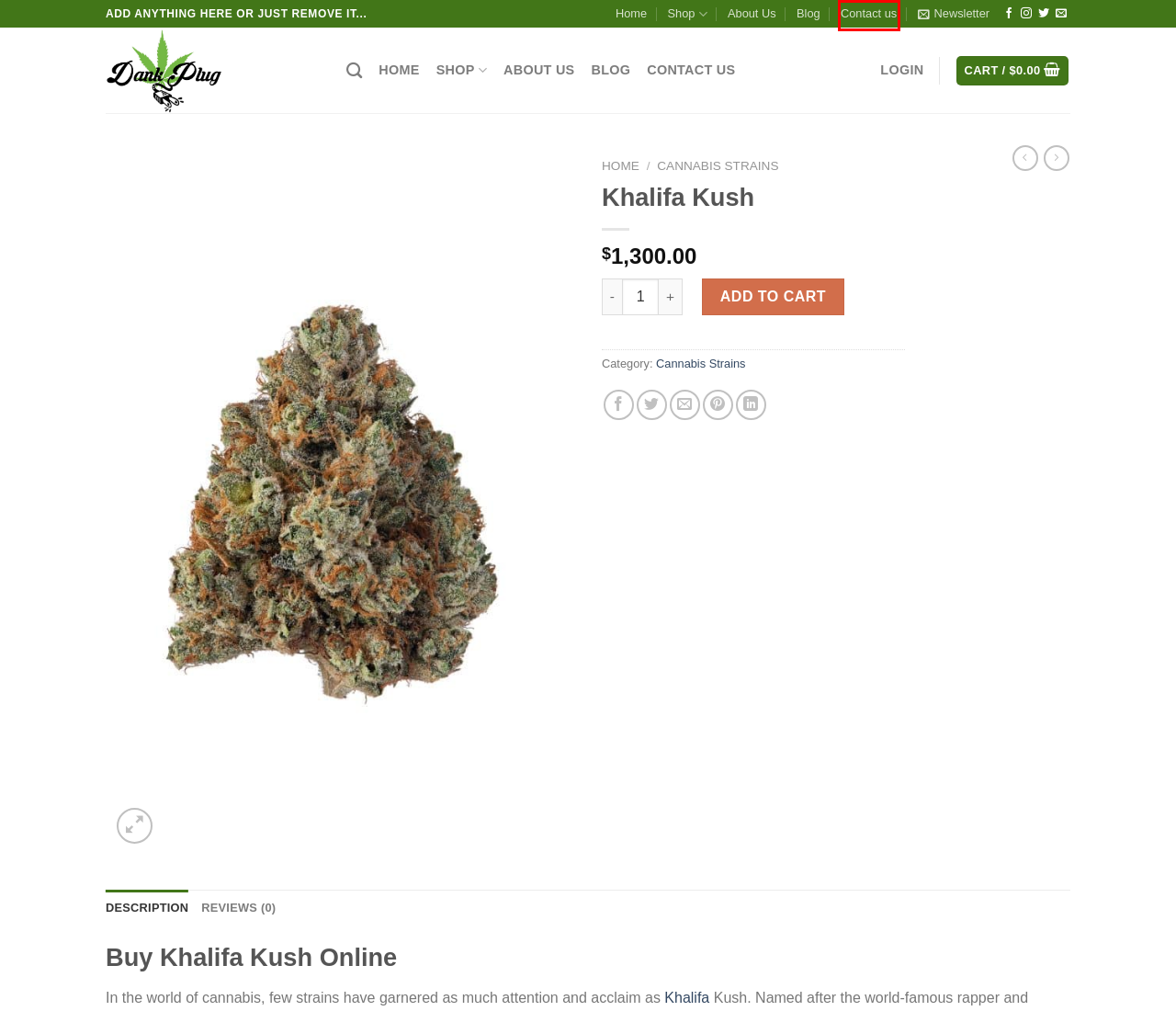Given a screenshot of a webpage featuring a red bounding box, identify the best matching webpage description for the new page after the element within the red box is clicked. Here are the options:
A. Vendor Shop - Buy Gumbo Strain Online
B. My account - Buy Gumbo Strain Online
C. Shop - Buy Gumbo Strain Online
D. Contact us - Buy Gumbo Strain Online
E. Cart - Buy Gumbo Strain Online
F. Jelly Rancher - Buy Gumbo Strain Online
G. Blog - Buy Gumbo Strain Online
H. About Us - Buy Gumbo Strain Online

D